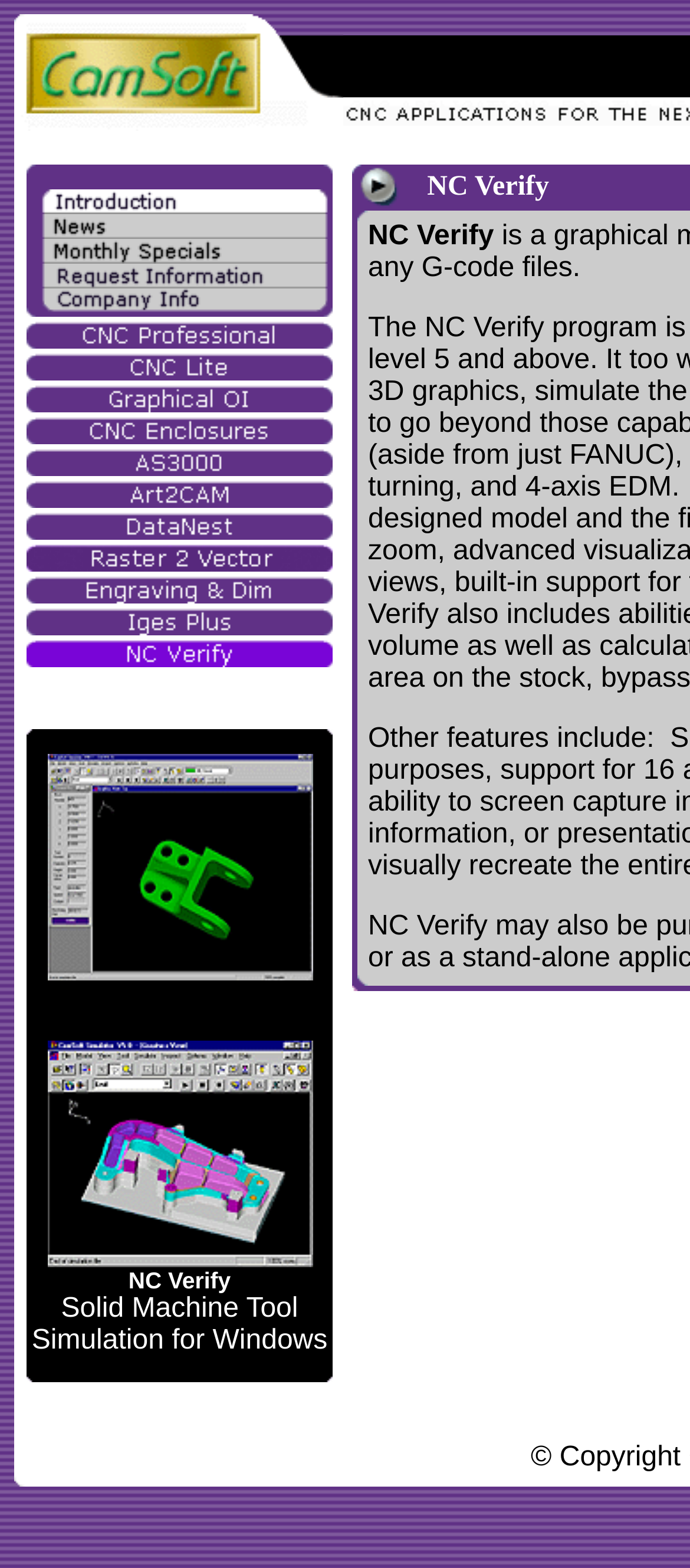Determine the bounding box coordinates of the target area to click to execute the following instruction: "Click the Introduction link."

[0.038, 0.121, 0.482, 0.137]